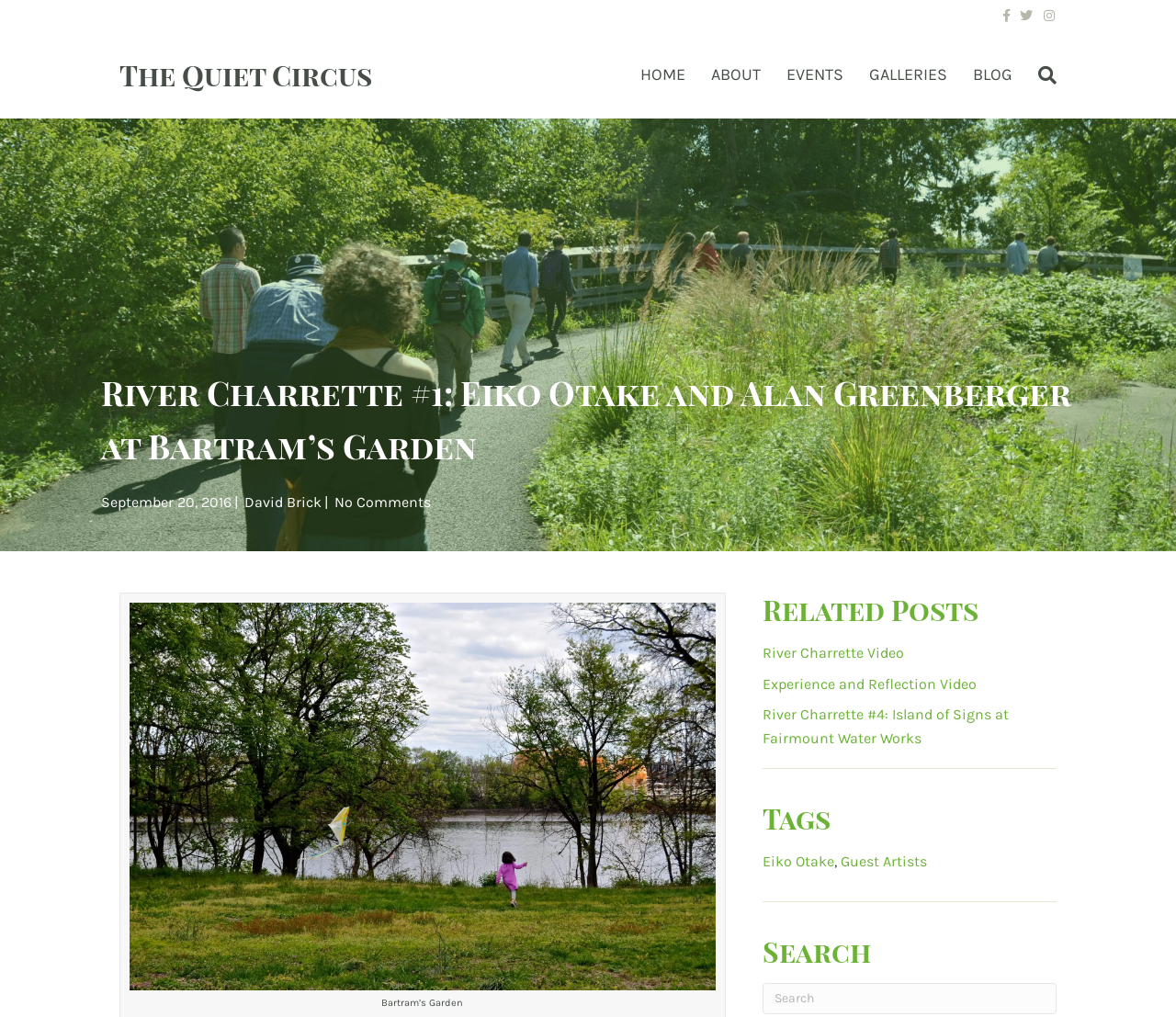Determine the bounding box coordinates of the target area to click to execute the following instruction: "View the image of Bartram's Garden."

[0.11, 0.593, 0.608, 0.974]